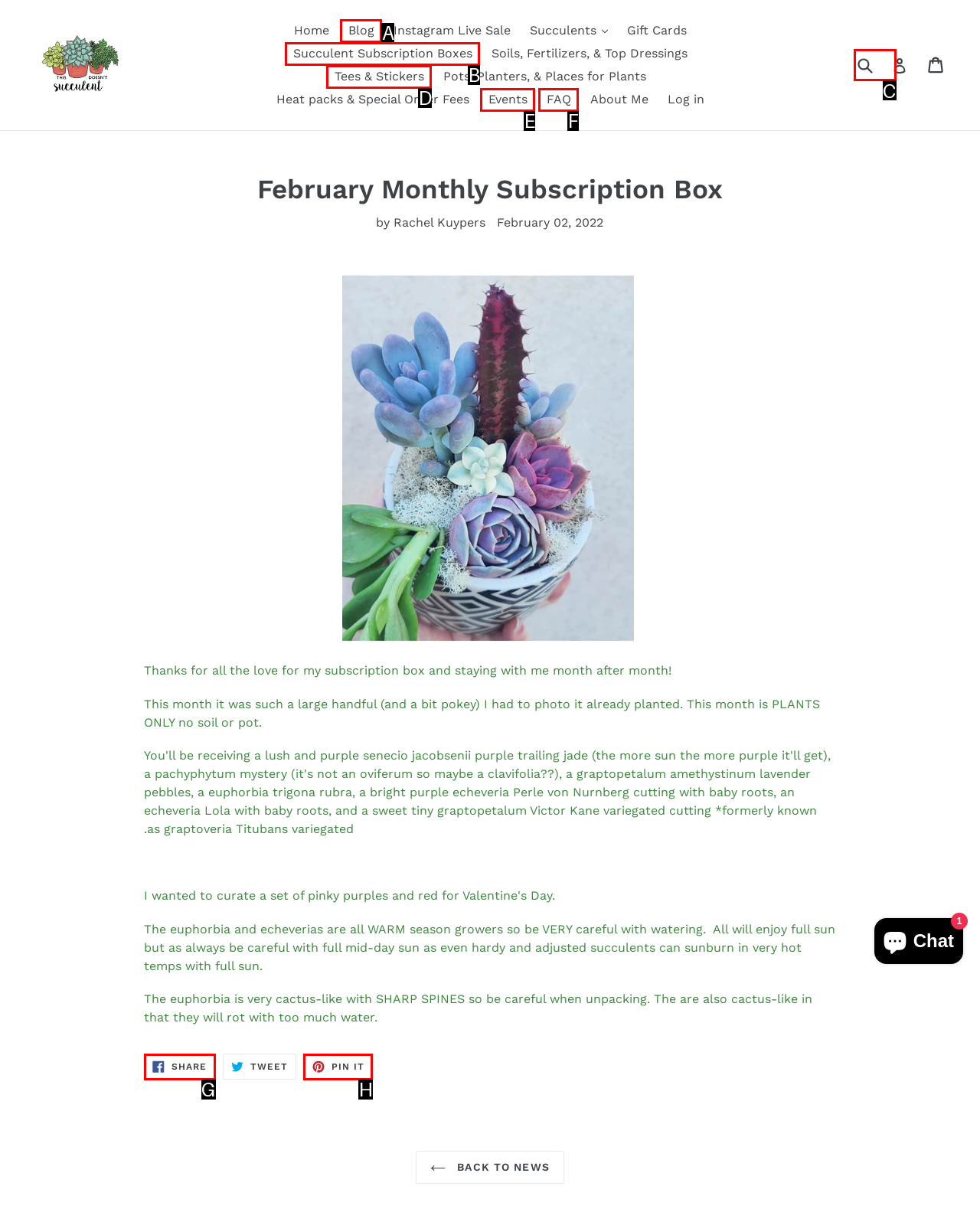From the given choices, determine which HTML element matches the description: Succulent Subscription Boxes. Reply with the appropriate letter.

B